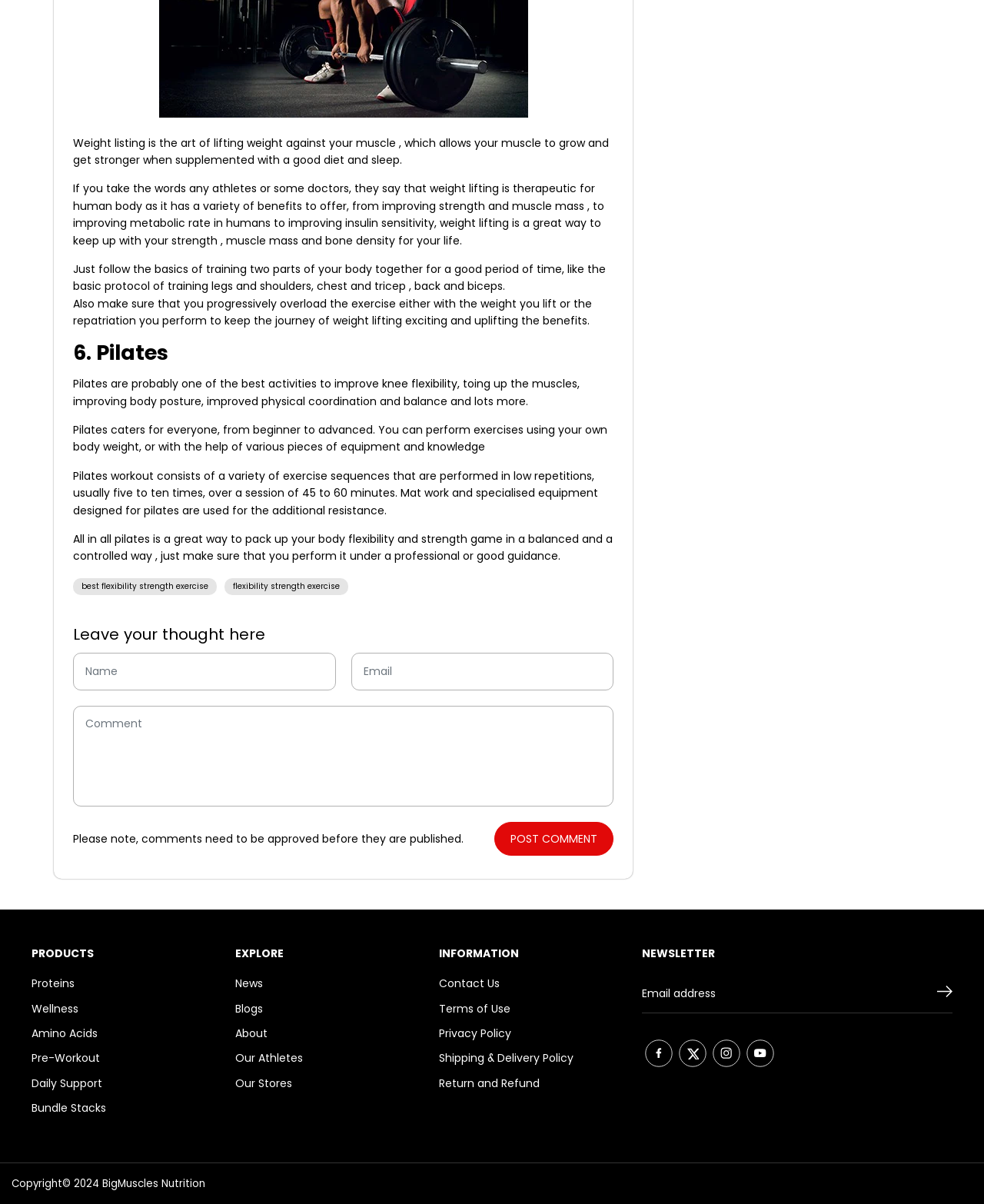What is Pilates?
Answer with a single word or phrase, using the screenshot for reference.

Exercise for flexibility and strength